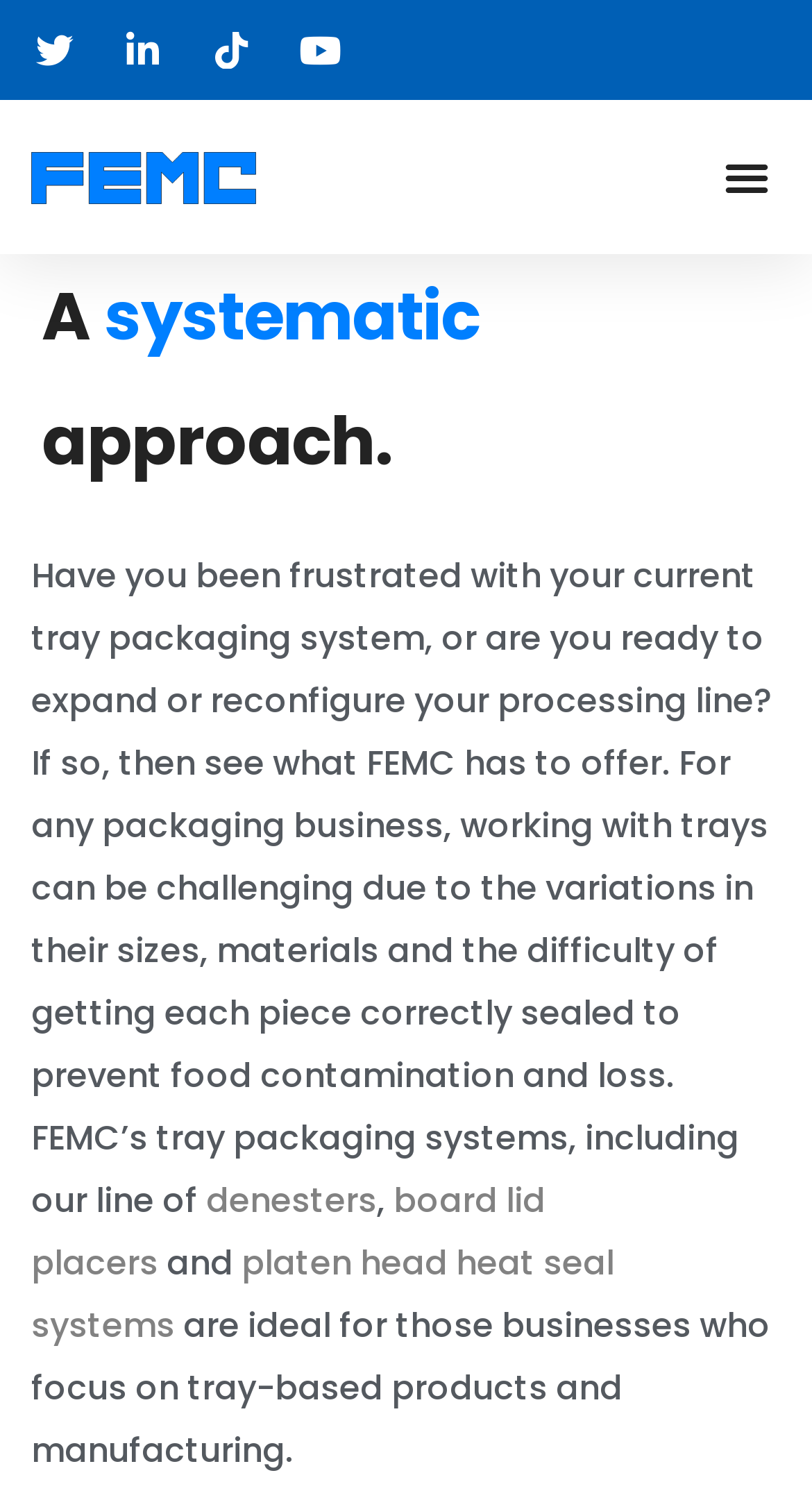Provide the bounding box coordinates of the HTML element described by the text: "board lid placers".

[0.038, 0.785, 0.672, 0.859]